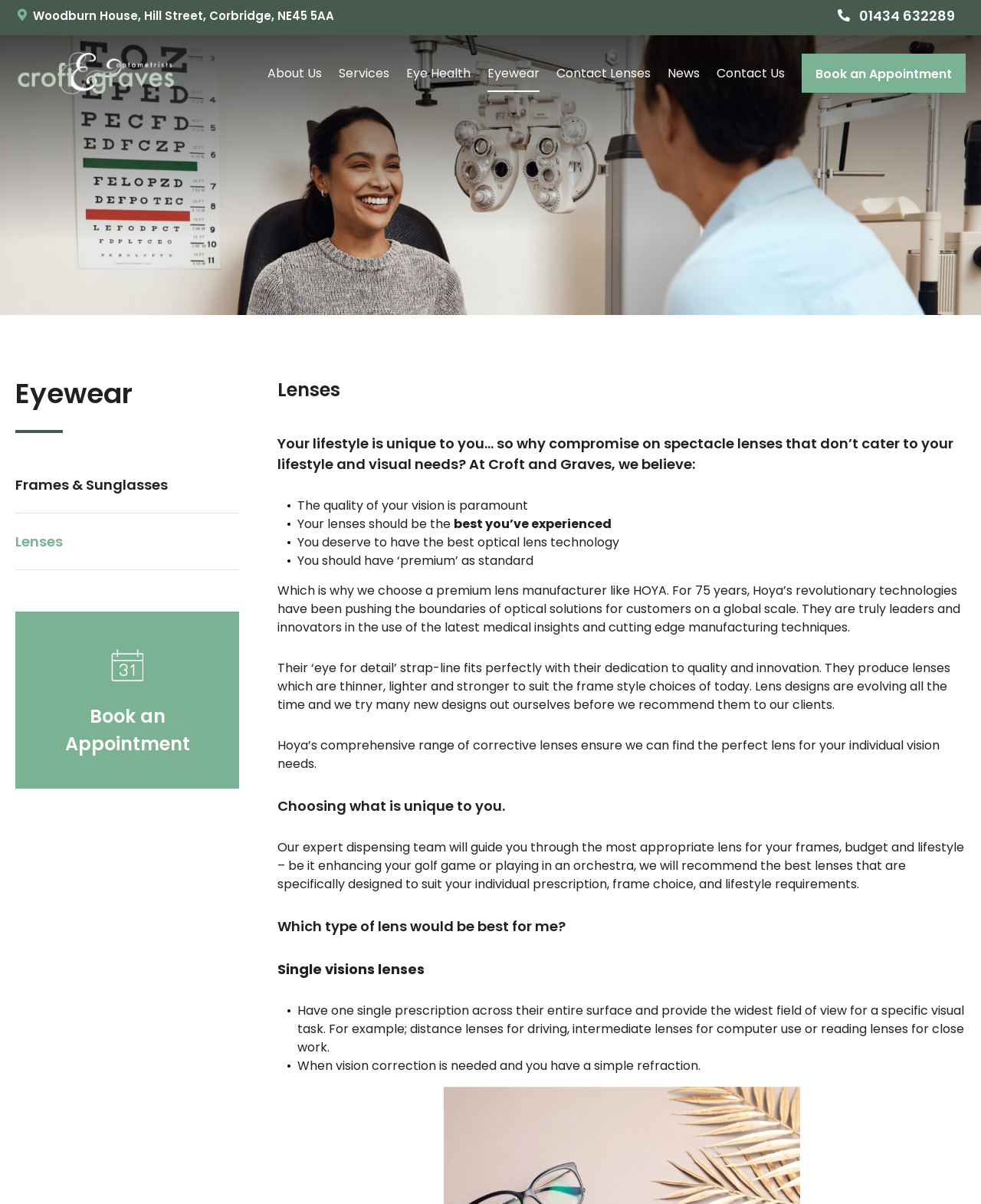Show the bounding box coordinates of the region that should be clicked to follow the instruction: "Click the 'Book an Appointment' button."

[0.817, 0.044, 0.984, 0.077]